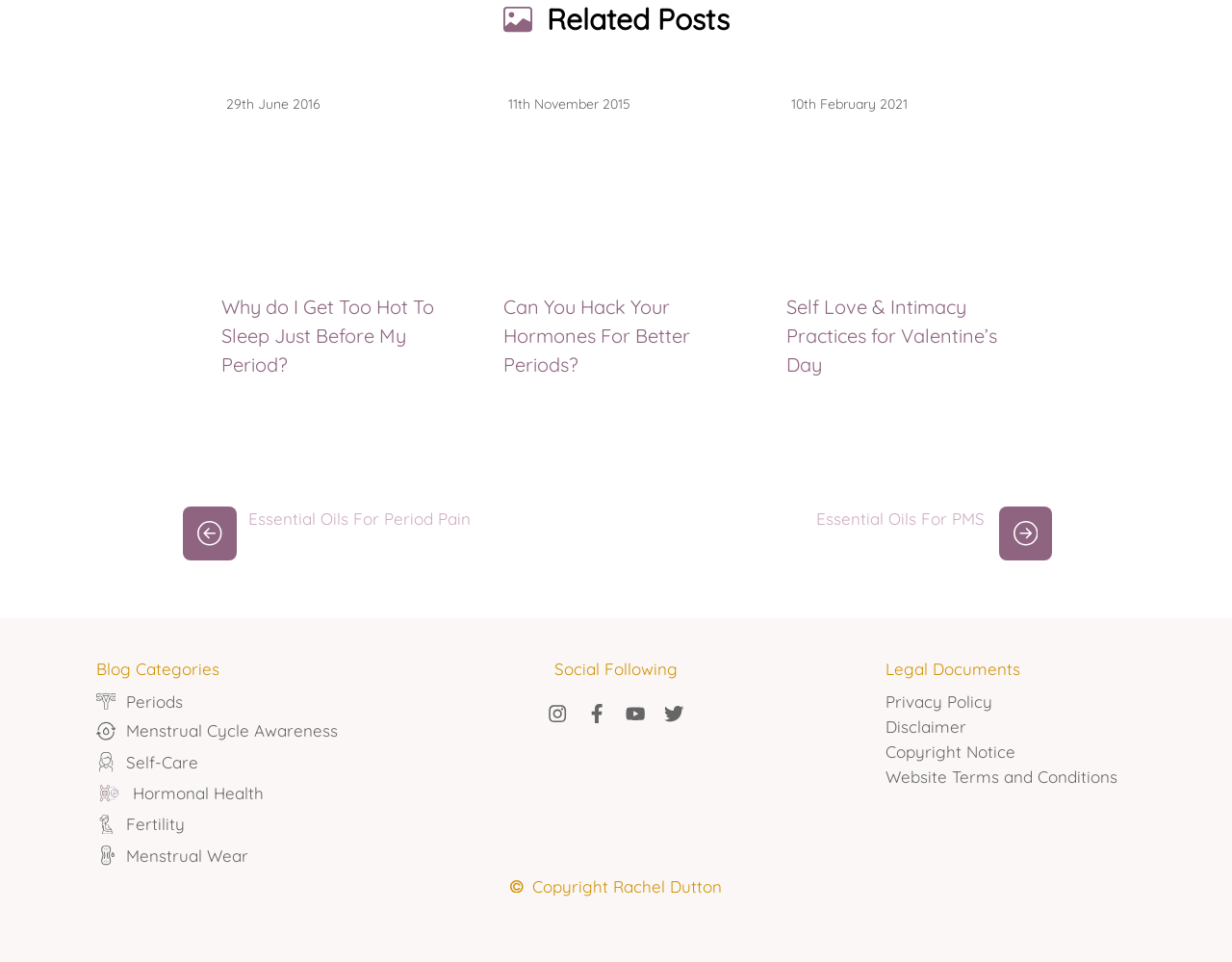Determine the bounding box coordinates of the element that should be clicked to execute the following command: "Read the article about getting too hot to sleep before period".

[0.18, 0.316, 0.352, 0.401]